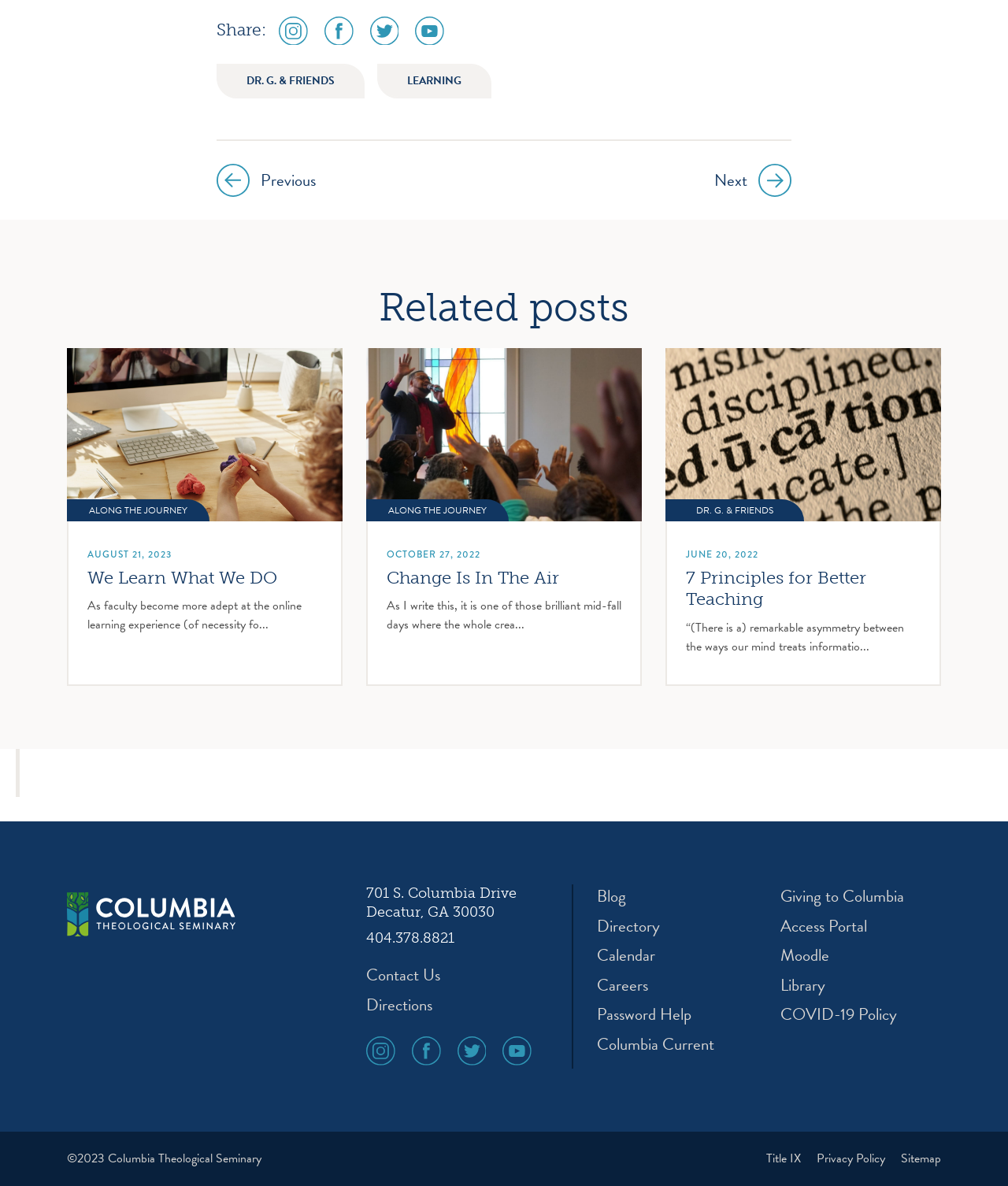Can you find the bounding box coordinates for the element to click on to achieve the instruction: "Read related post 'We Learn What We DO'"?

[0.066, 0.293, 0.34, 0.578]